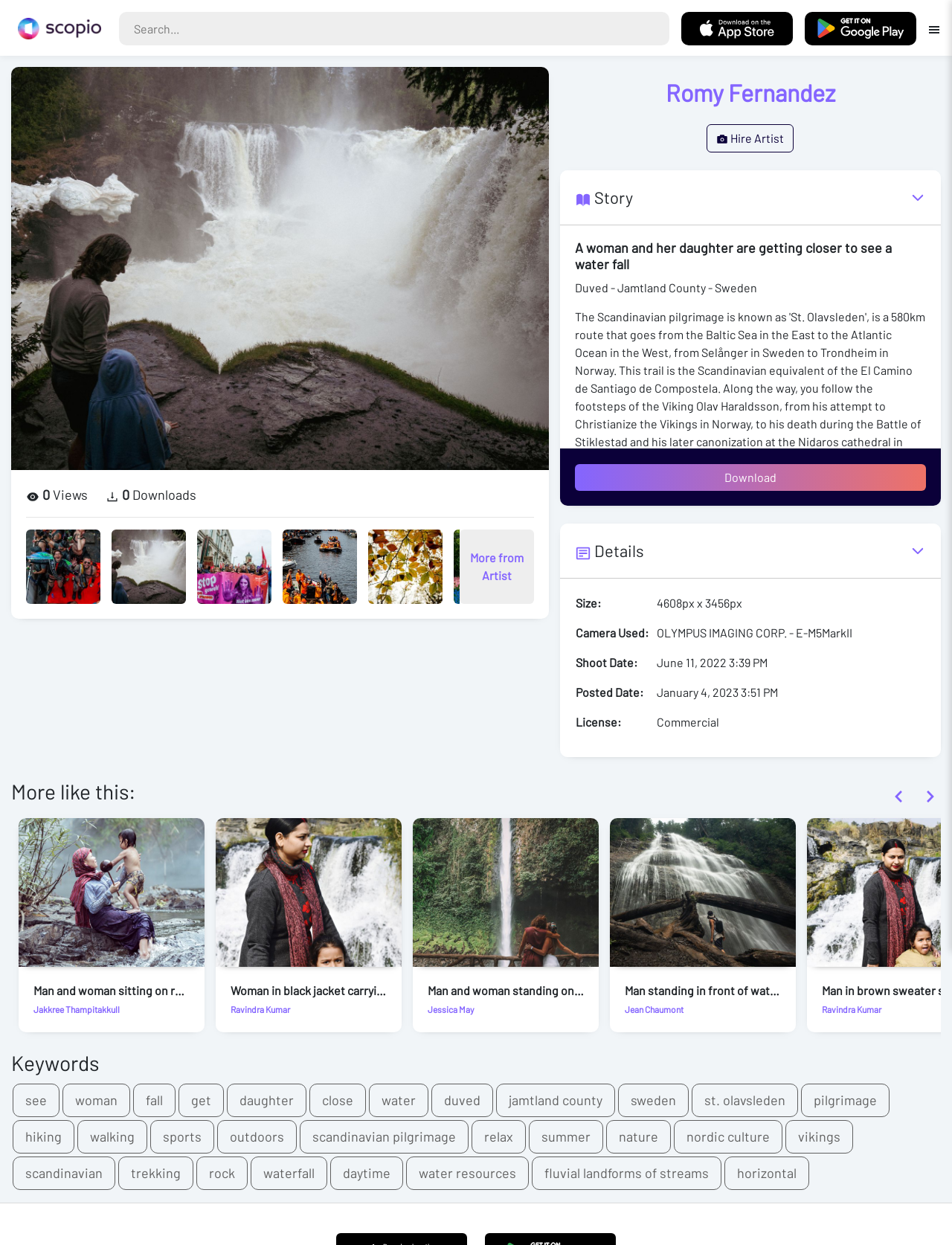What is the camera used for the shoot?
Based on the image, provide a one-word or brief-phrase response.

OLYMPUS IMAGING CORP. - E-M5MarkII